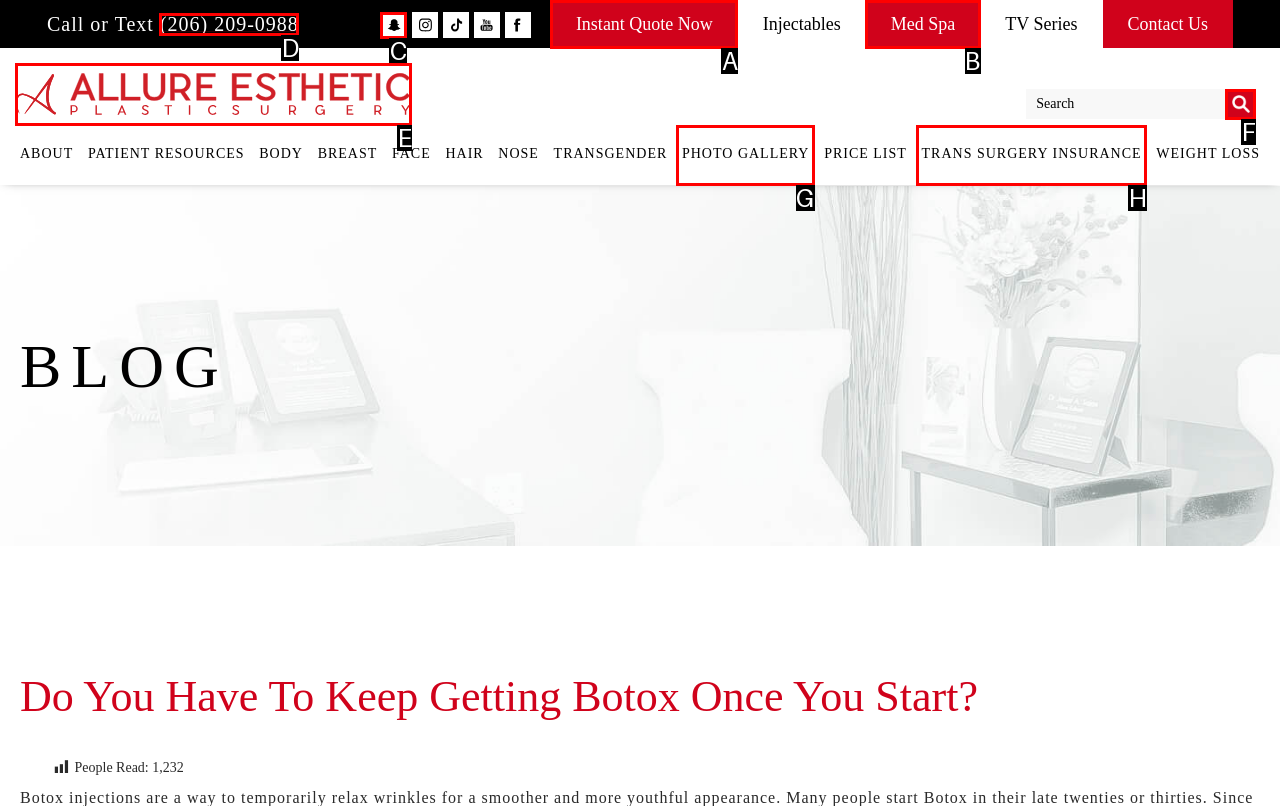Based on the given description: outdoor Indian wedding Surrey, identify the correct option and provide the corresponding letter from the given choices directly.

None